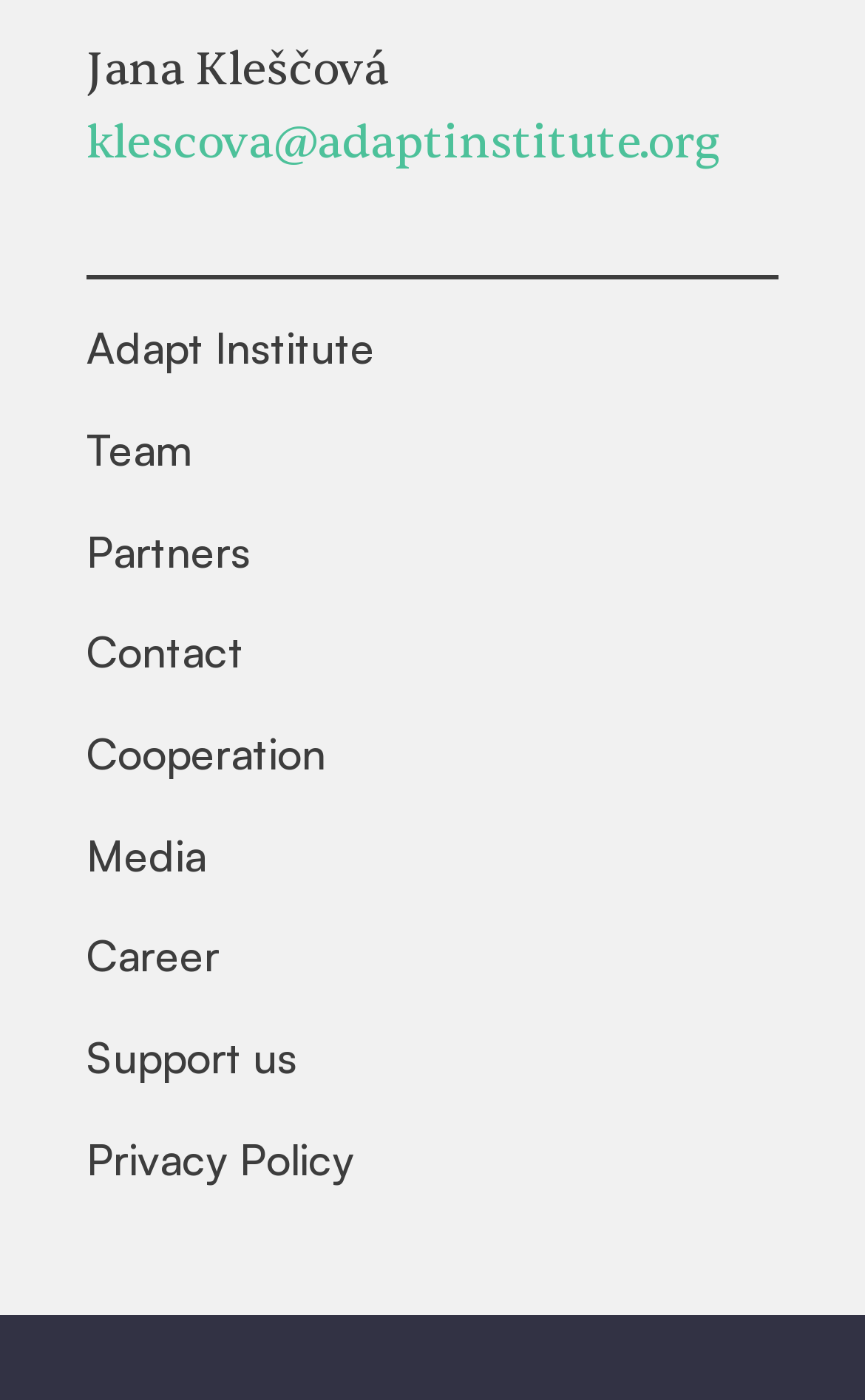Bounding box coordinates are specified in the format (top-left x, top-left y, bottom-right x, bottom-right y). All values are floating point numbers bounded between 0 and 1. Please provide the bounding box coordinate of the region this sentence describes: Adapt Institute

[0.1, 0.225, 0.9, 0.274]